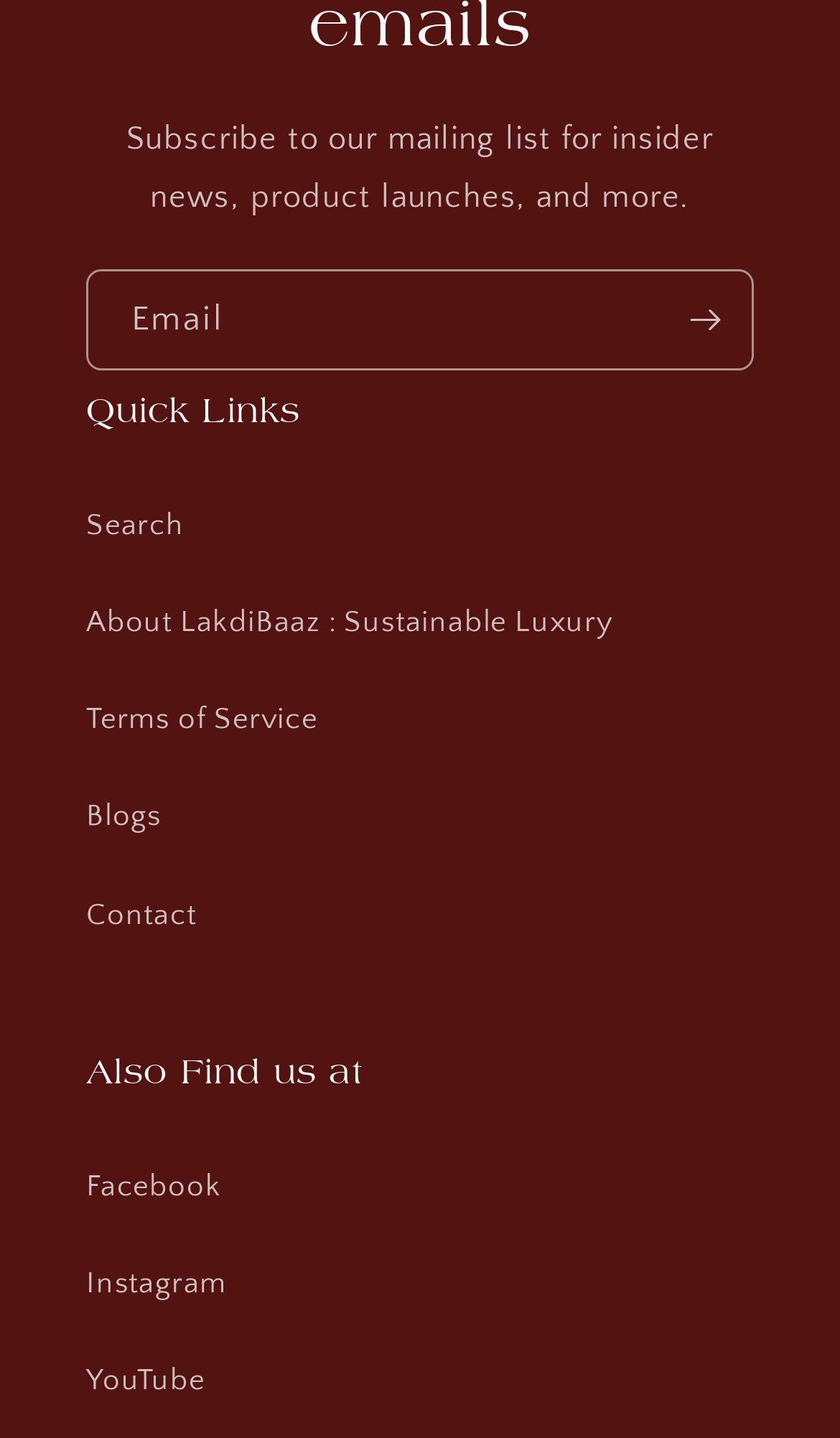Identify the bounding box coordinates for the element that needs to be clicked to fulfill this instruction: "Search the website". Provide the coordinates in the format of four float numbers between 0 and 1: [left, top, right, bottom].

[0.103, 0.332, 0.897, 0.4]